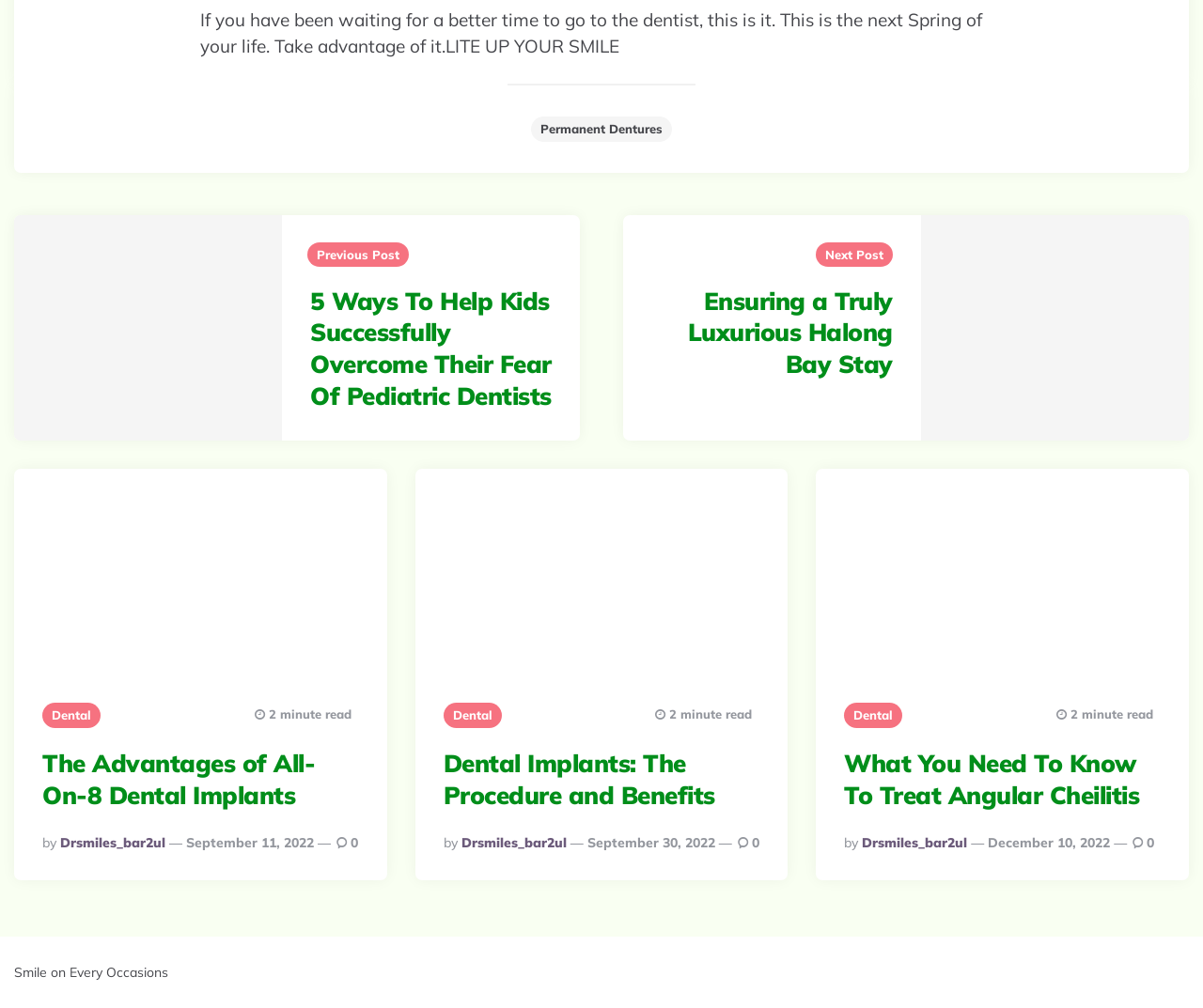Determine the bounding box coordinates for the area that needs to be clicked to fulfill this task: "Learn about 'The Advantages of All-On-8 Dental Implants'". The coordinates must be given as four float numbers between 0 and 1, i.e., [left, top, right, bottom].

[0.035, 0.742, 0.298, 0.805]